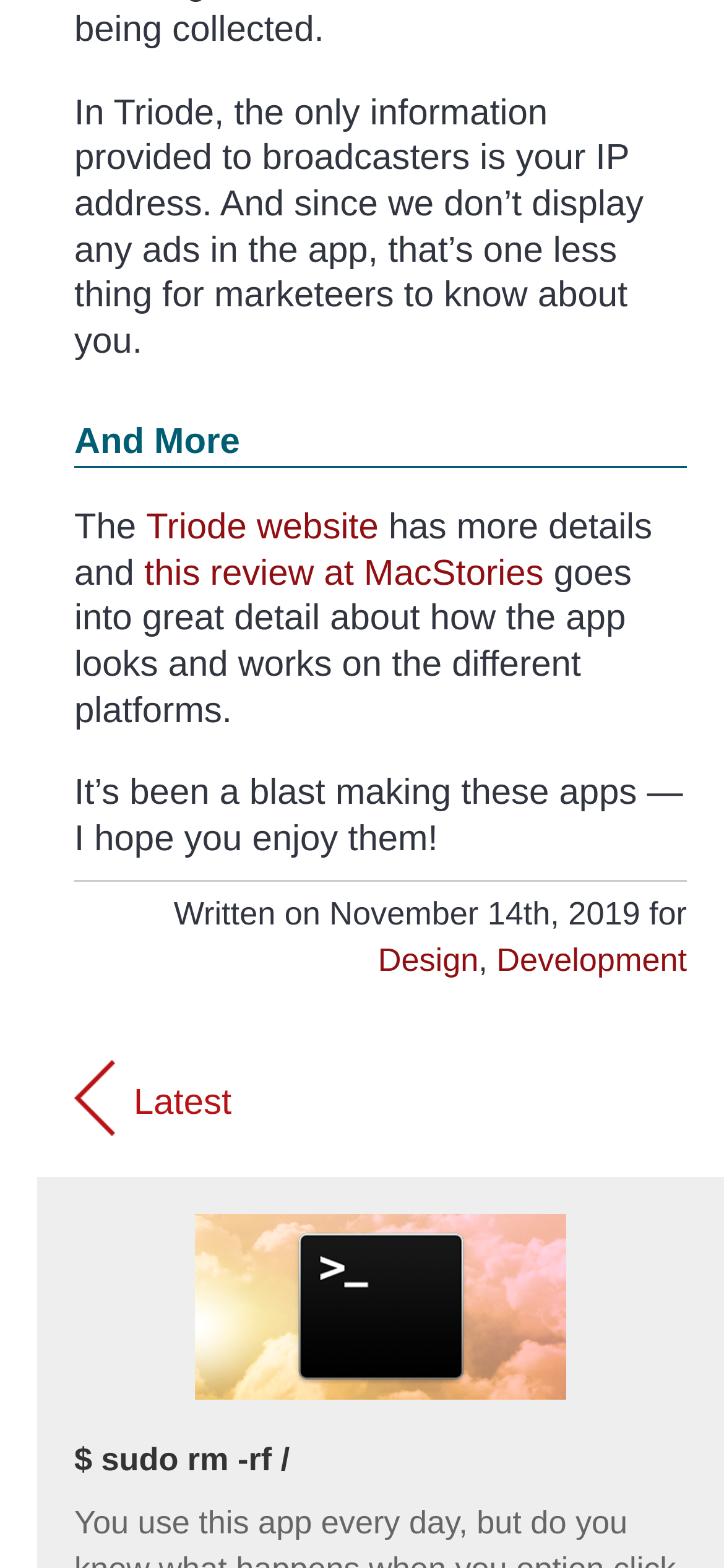Using the element description: "Triode website", determine the bounding box coordinates. The coordinates should be in the format [left, top, right, bottom], with values between 0 and 1.

[0.202, 0.323, 0.523, 0.349]